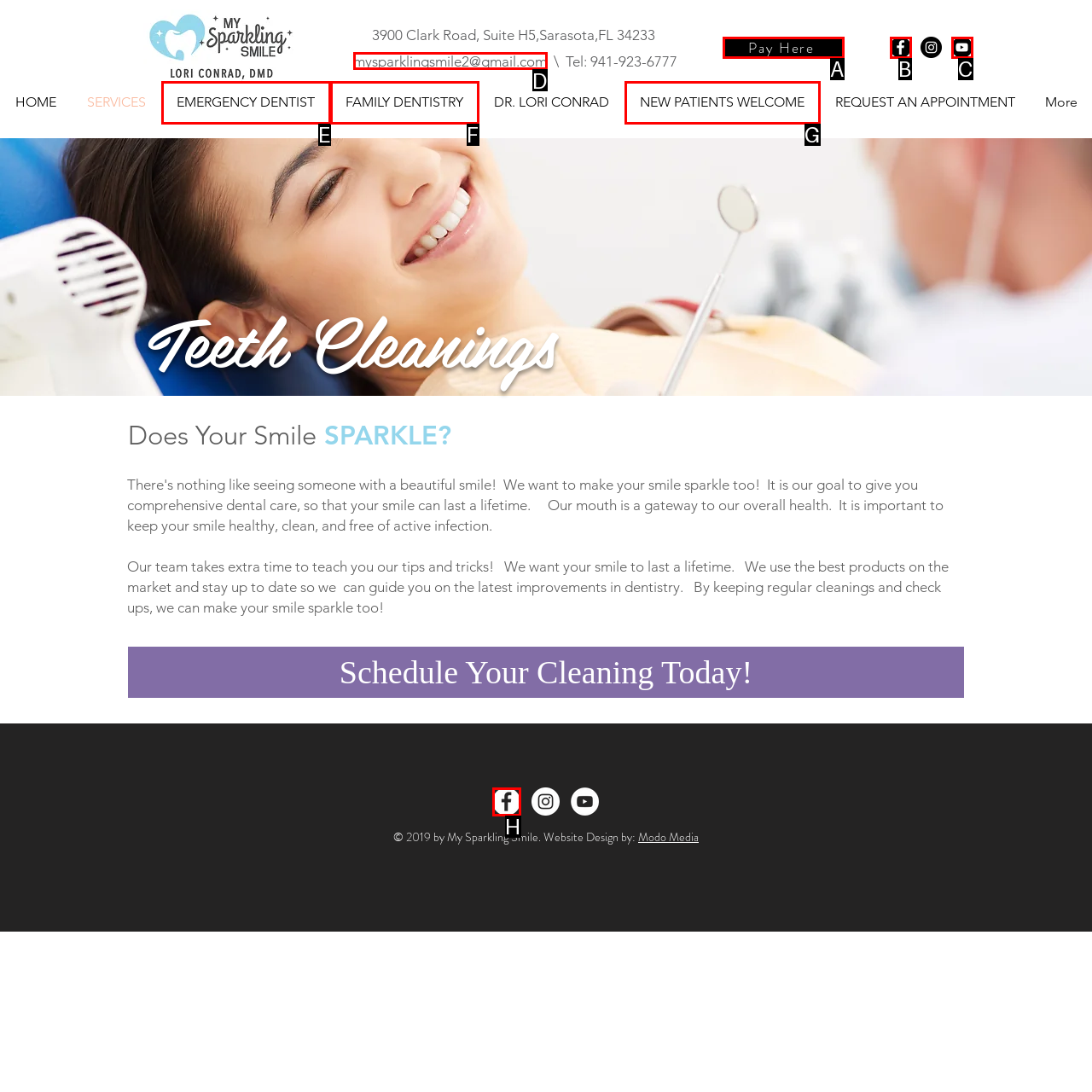Identify the UI element that best fits the description: Pay Here
Respond with the letter representing the correct option.

A